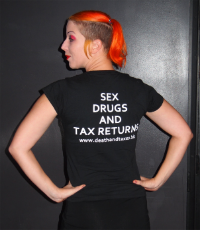Look at the image and write a detailed answer to the question: 
What is the website address mentioned on the T-shirt?

The website address 'www.deathandtaxes.uk' is printed on the back of the T-shirt, which is likely the website of the brand that created this merchandise with a unique approach to addressing serious topics with a light-hearted twist.